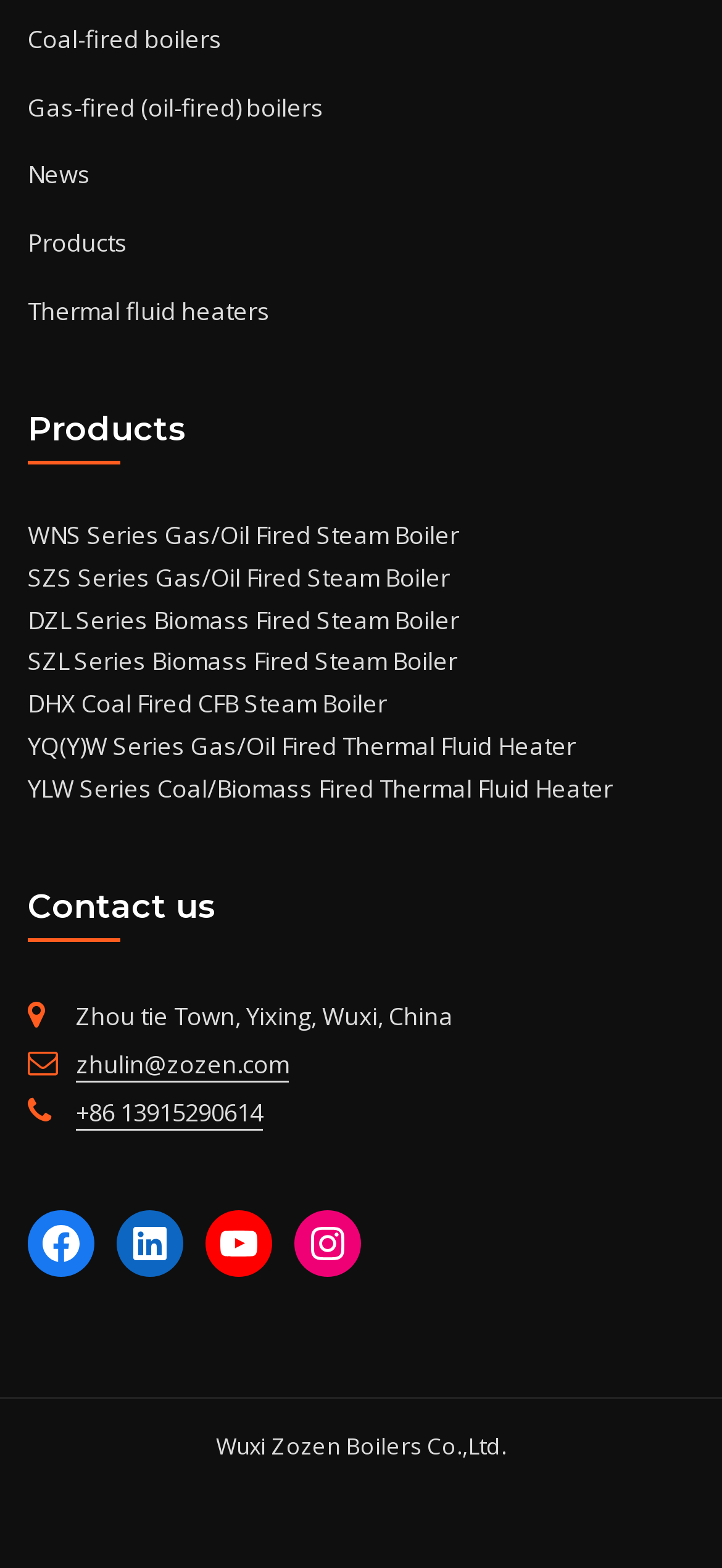Determine the bounding box coordinates for the area you should click to complete the following instruction: "Contact us through zhulin@zozen.com".

[0.105, 0.667, 0.4, 0.689]